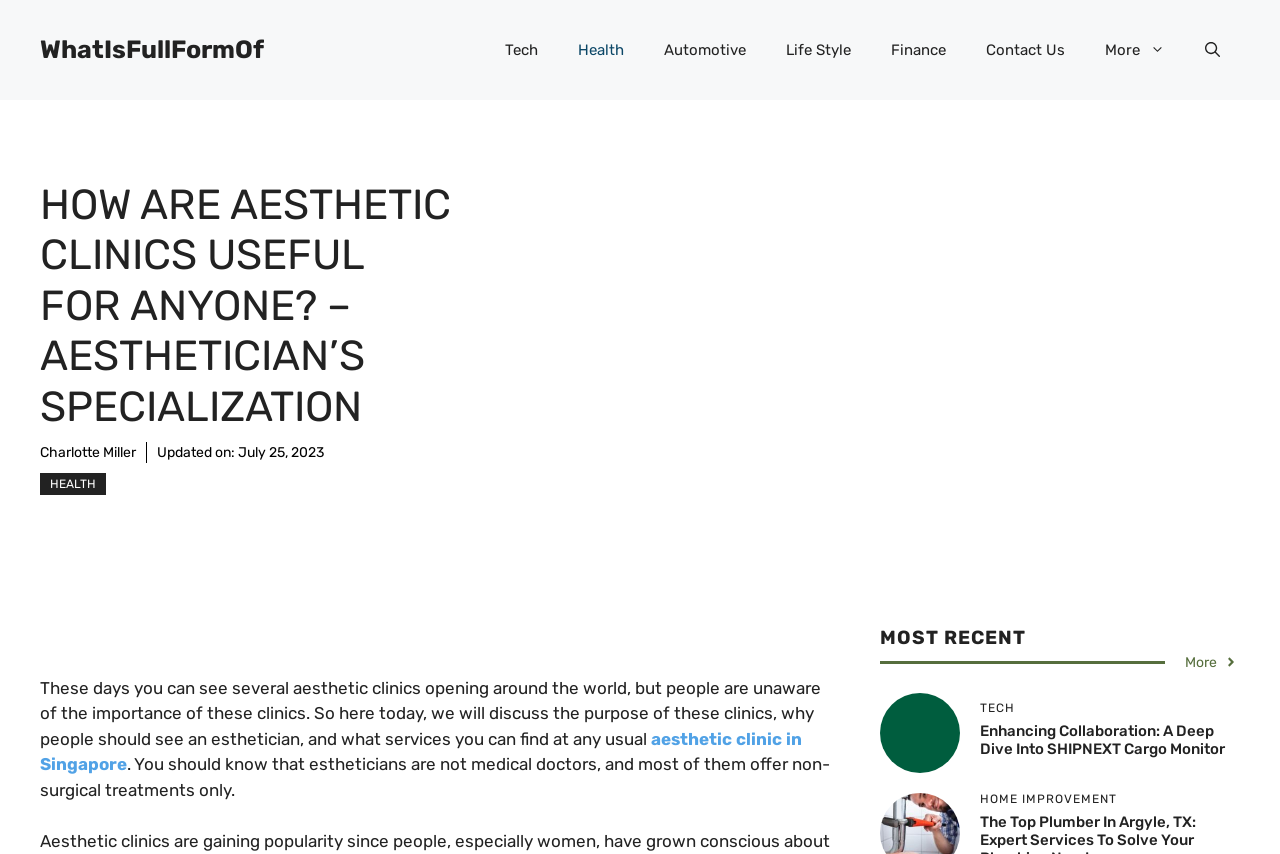Given the element description "aesthetic clinic in Singapore", identify the bounding box of the corresponding UI element.

[0.031, 0.854, 0.627, 0.907]